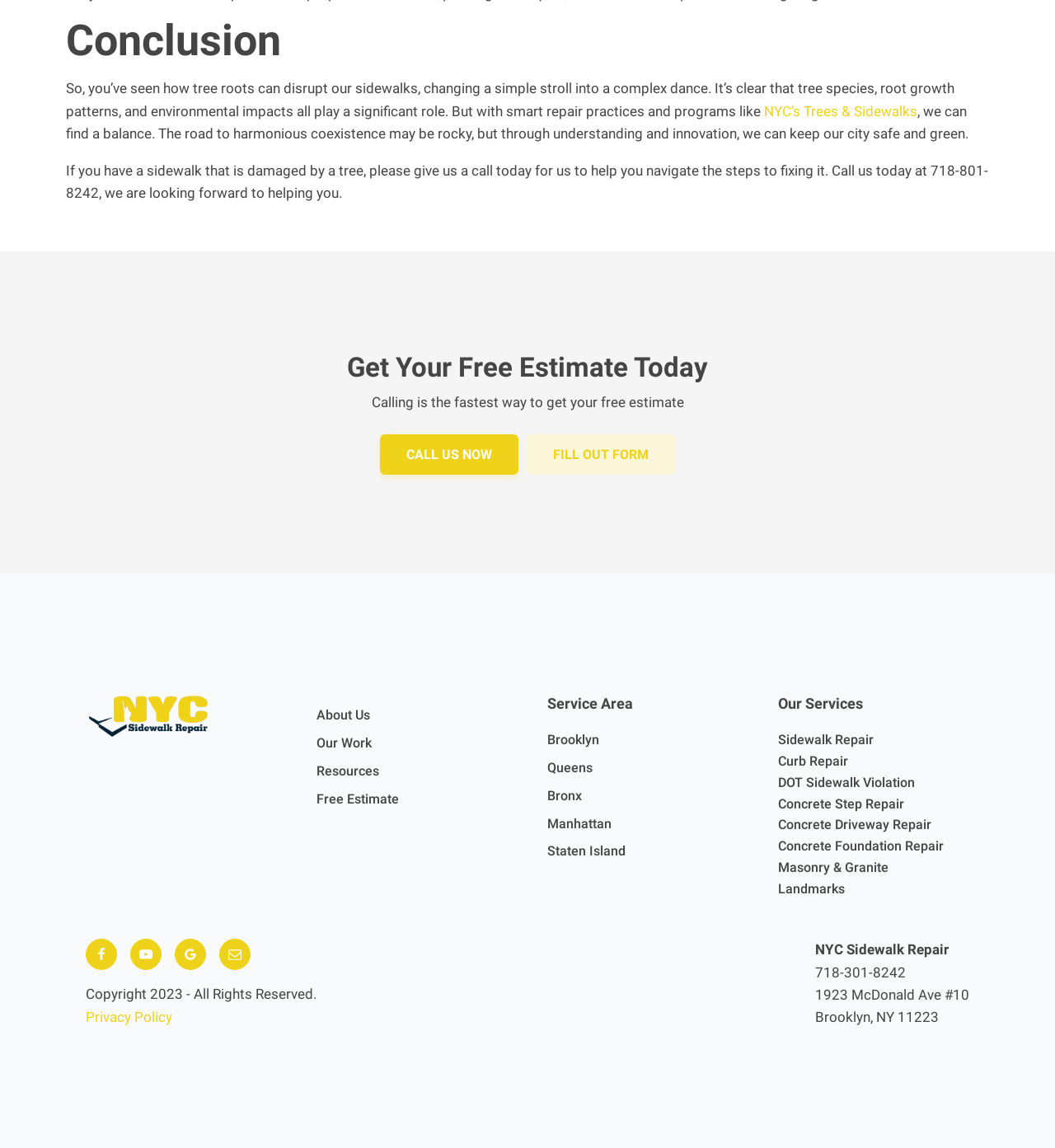Based on the element description: "Resources", identify the bounding box coordinates for this UI element. The coordinates must be four float numbers between 0 and 1, listed as [left, top, right, bottom].

[0.3, 0.662, 0.359, 0.681]